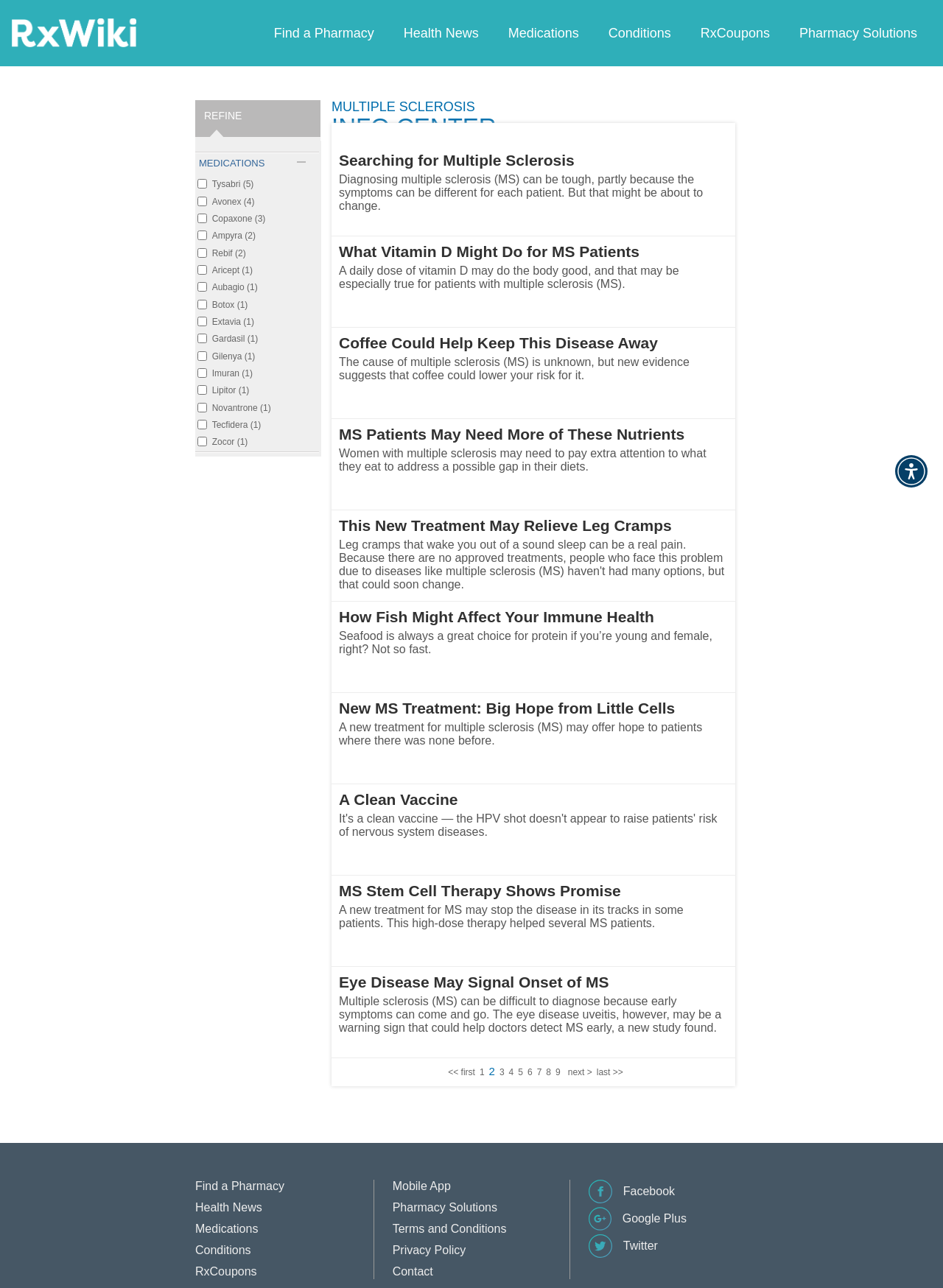Reply to the question below using a single word or brief phrase:
What is the title of the webpage?

Multiple Sclerosis News Story Article Listing